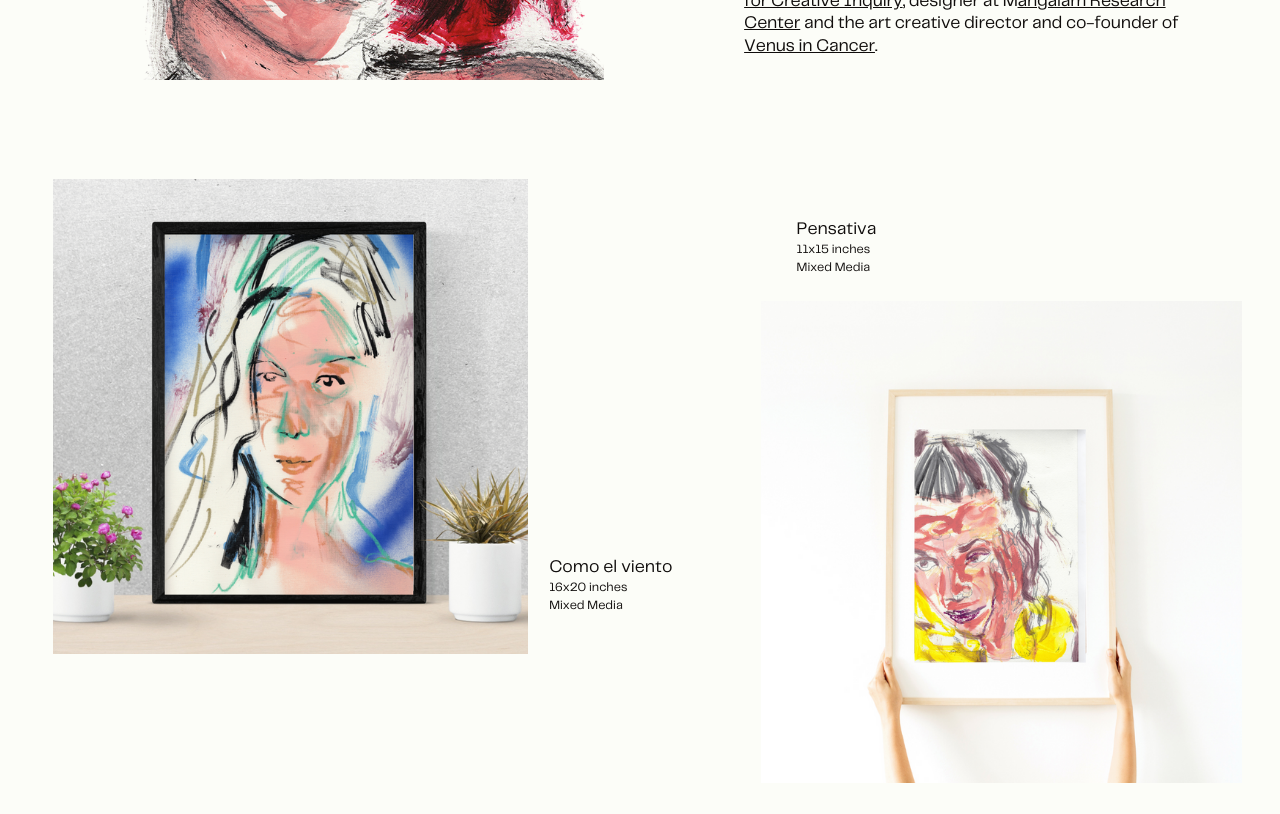Using the webpage screenshot, find the UI element described by Venus in Cancer. Provide the bounding box coordinates in the format (top-left x, top-left y, bottom-right x, bottom-right y), ensuring all values are floating point numbers between 0 and 1.

[0.581, 0.047, 0.684, 0.067]